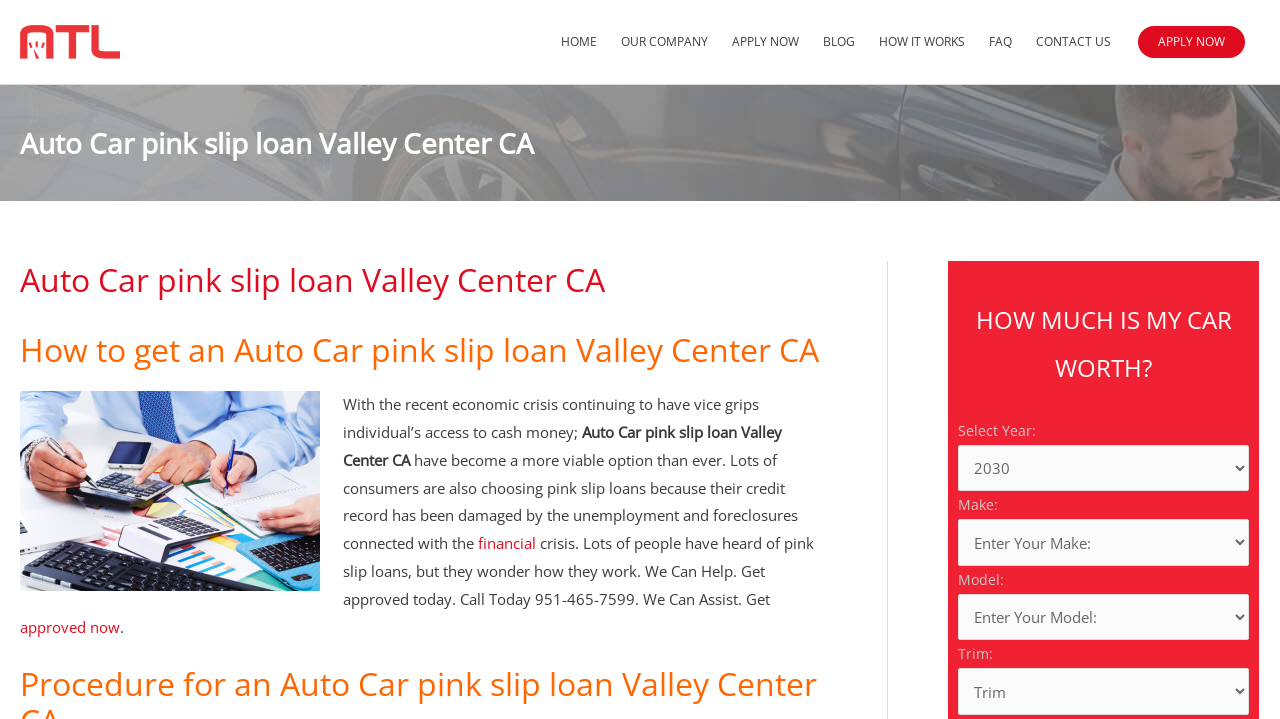Bounding box coordinates must be specified in the format (top-left x, top-left y, bottom-right x, bottom-right y). All values should be floating point numbers between 0 and 1. What are the bounding box coordinates of the UI element described as: Home

[0.429, 0.014, 0.476, 0.103]